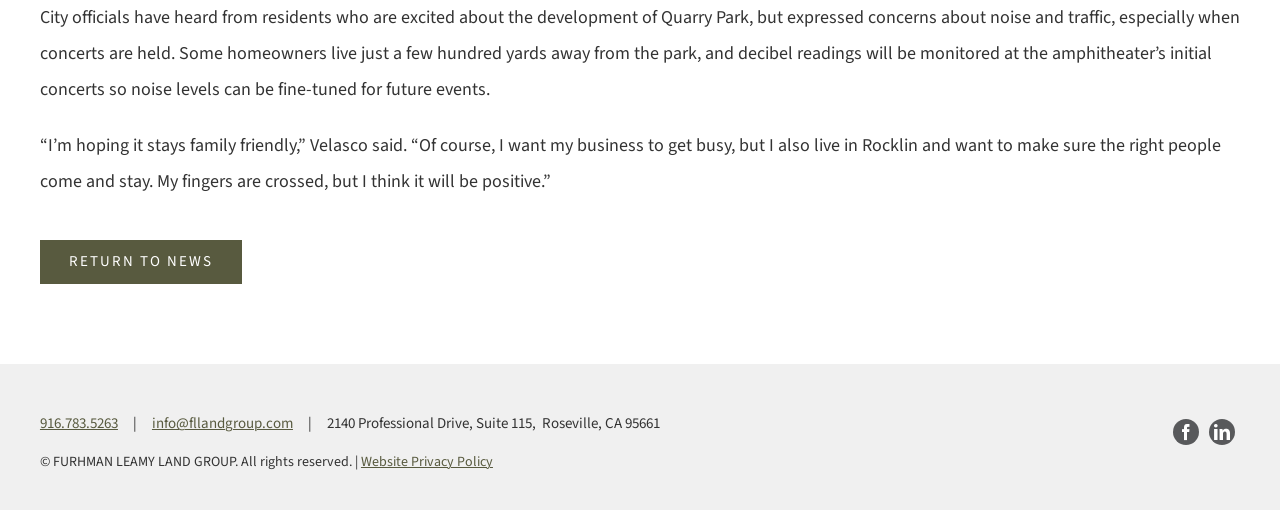What is the purpose of monitoring decibel readings?
From the screenshot, provide a brief answer in one word or phrase.

fine-tune noise levels